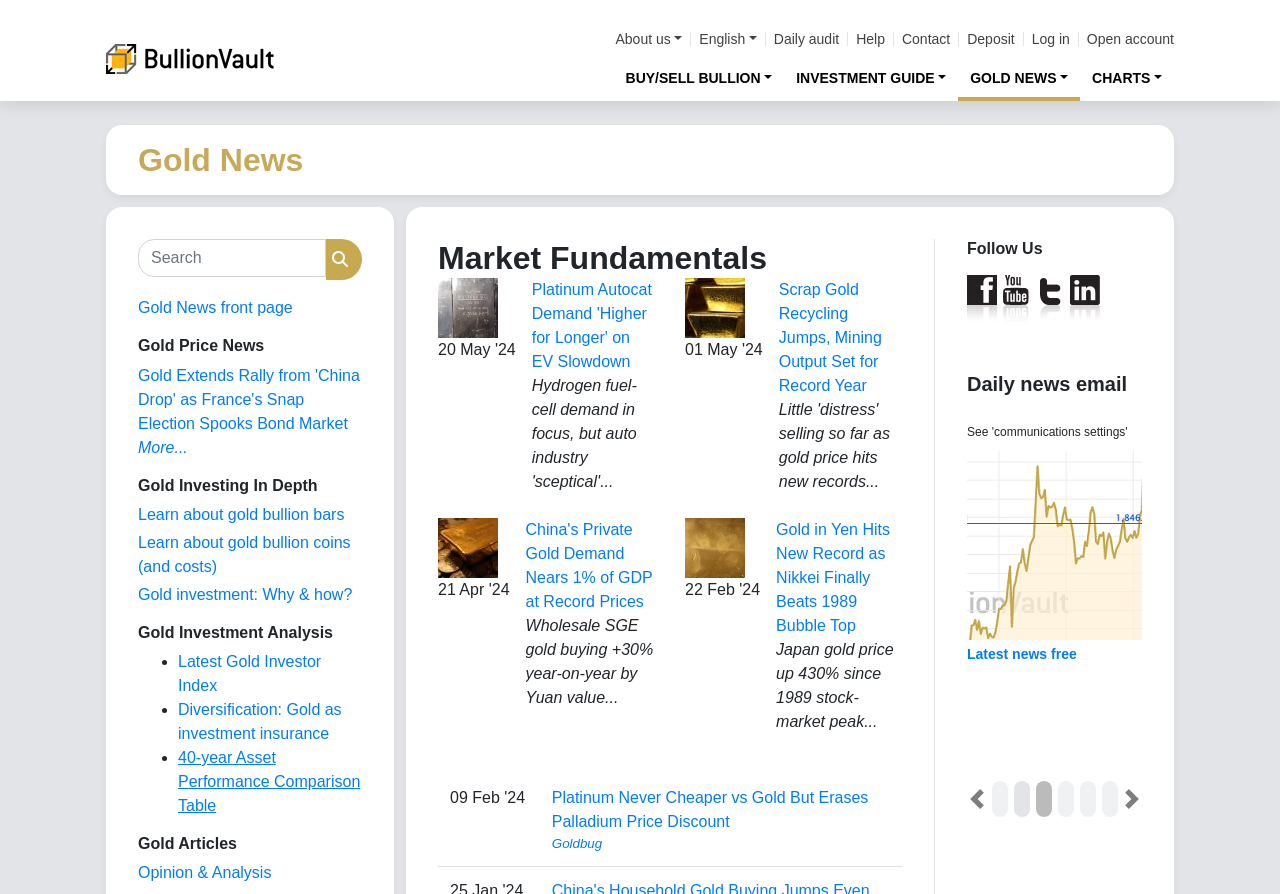Please locate the bounding box coordinates of the element that should be clicked to complete the given instruction: "Read the latest gold price news".

[0.108, 0.41, 0.281, 0.483]